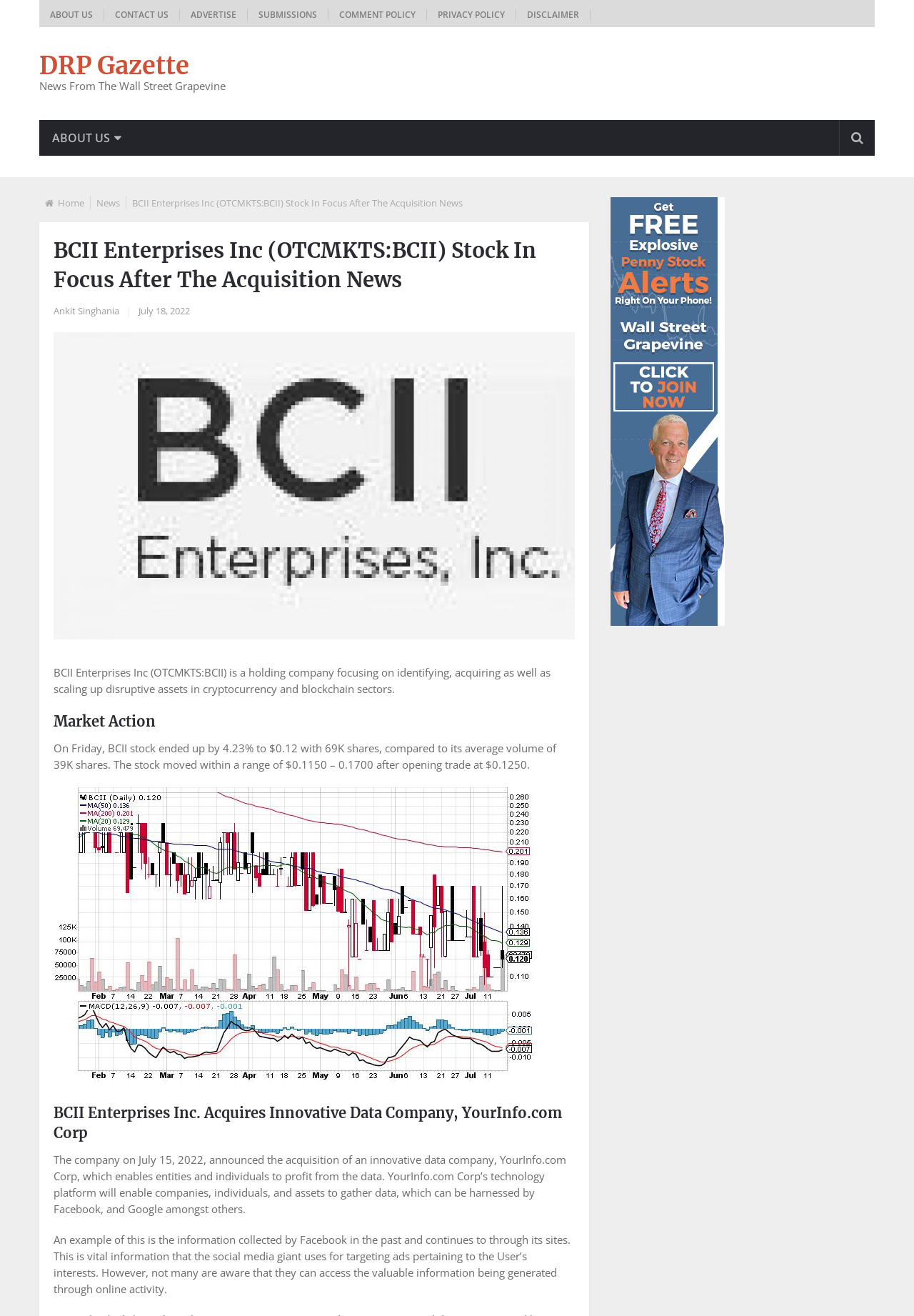Identify the bounding box coordinates of the area that should be clicked in order to complete the given instruction: "Click BCII Enterprises Inc (OTCMKTS:BCII) Stock In Focus After The Acquisition News". The bounding box coordinates should be four float numbers between 0 and 1, i.e., [left, top, right, bottom].

[0.145, 0.149, 0.506, 0.159]